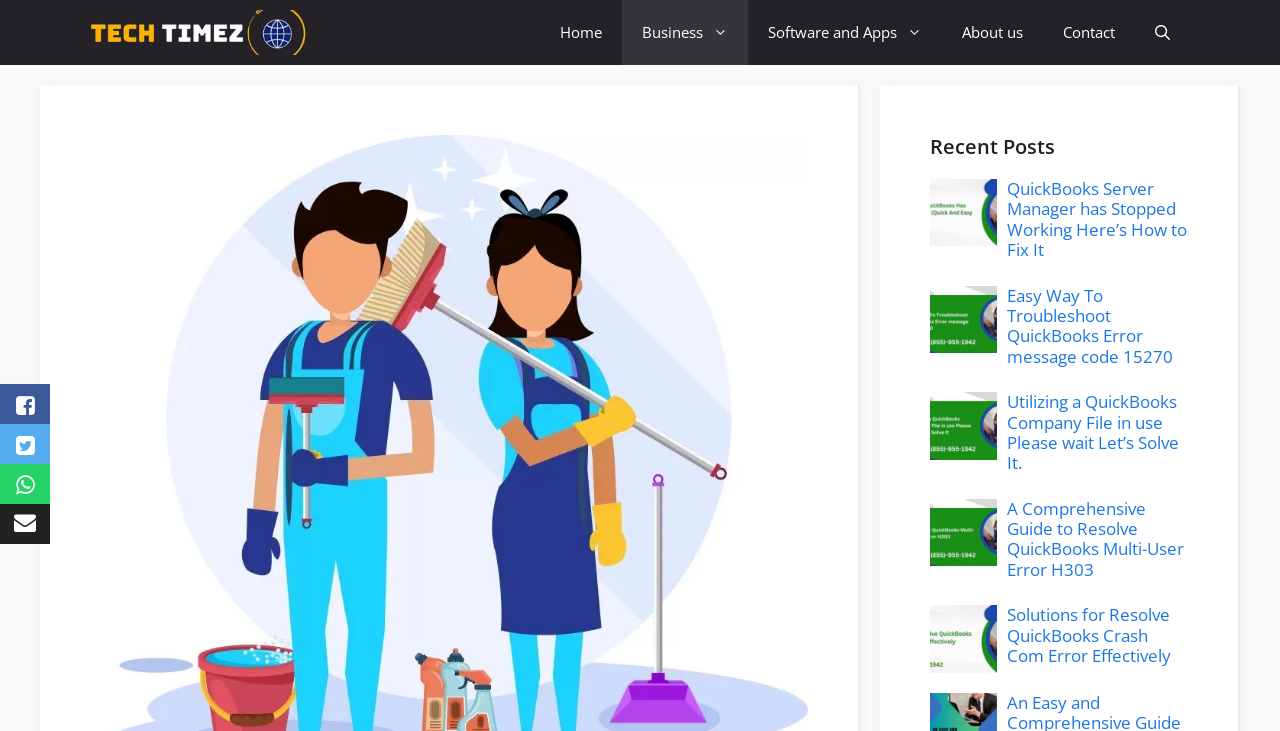Please specify the bounding box coordinates in the format (top-left x, top-left y, bottom-right x, bottom-right y), with values ranging from 0 to 1. Identify the bounding box for the UI component described as follows: About us

[0.736, 0.0, 0.815, 0.089]